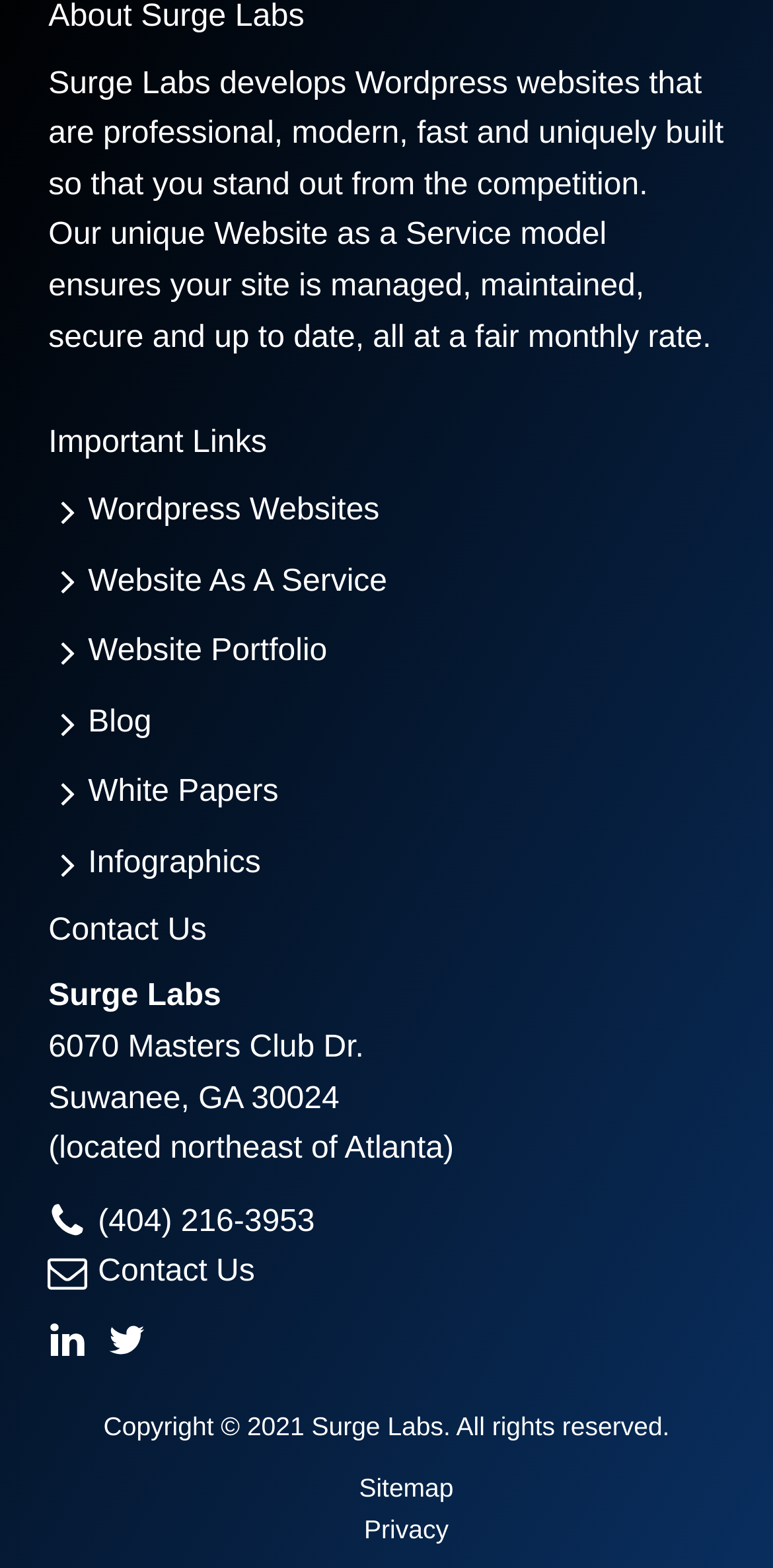Locate the bounding box coordinates of the item that should be clicked to fulfill the instruction: "View Sitemap".

[0.464, 0.937, 0.587, 0.963]